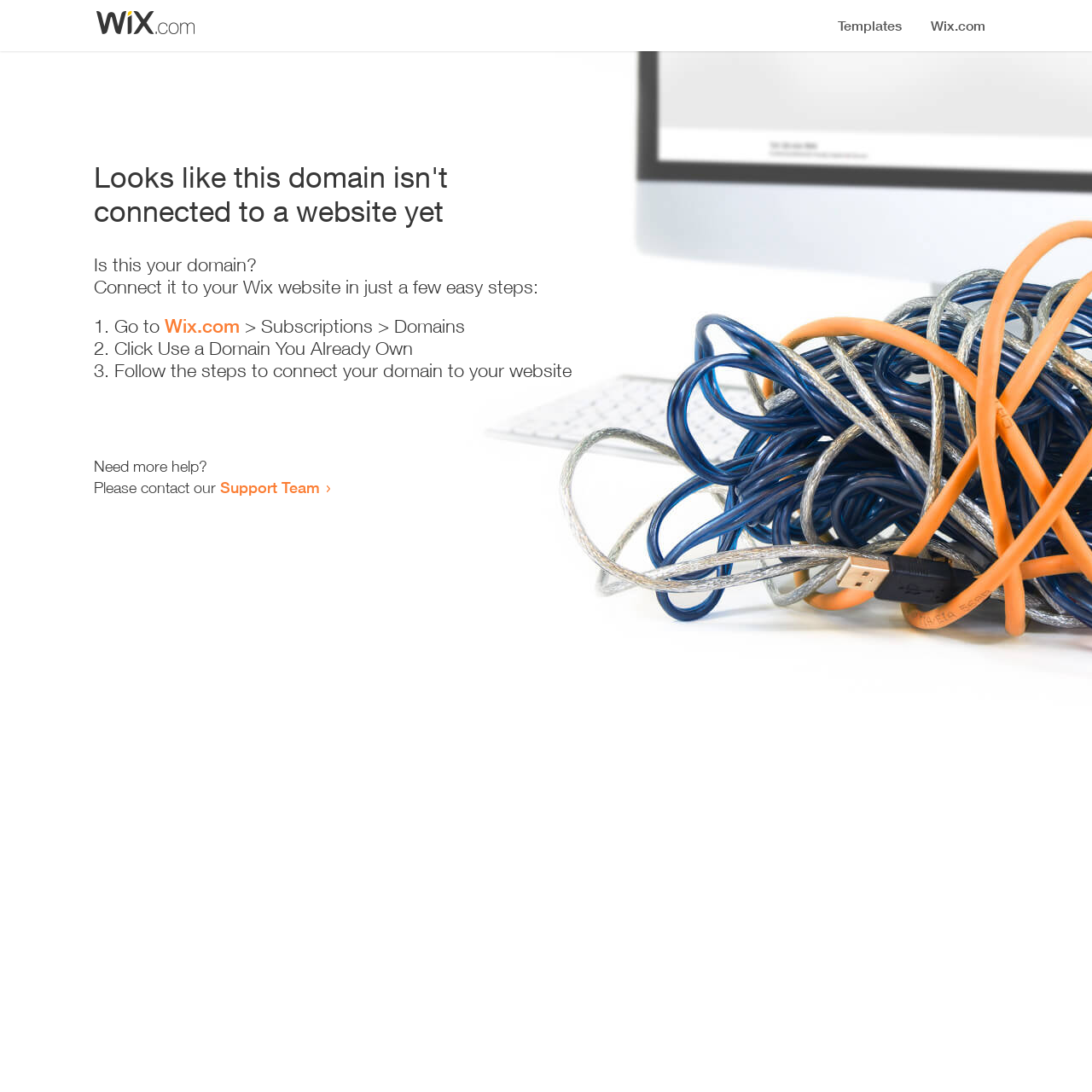Identify the bounding box coordinates for the UI element mentioned here: "wood pellet boiler". Provide the coordinates as four float values between 0 and 1, i.e., [left, top, right, bottom].

None